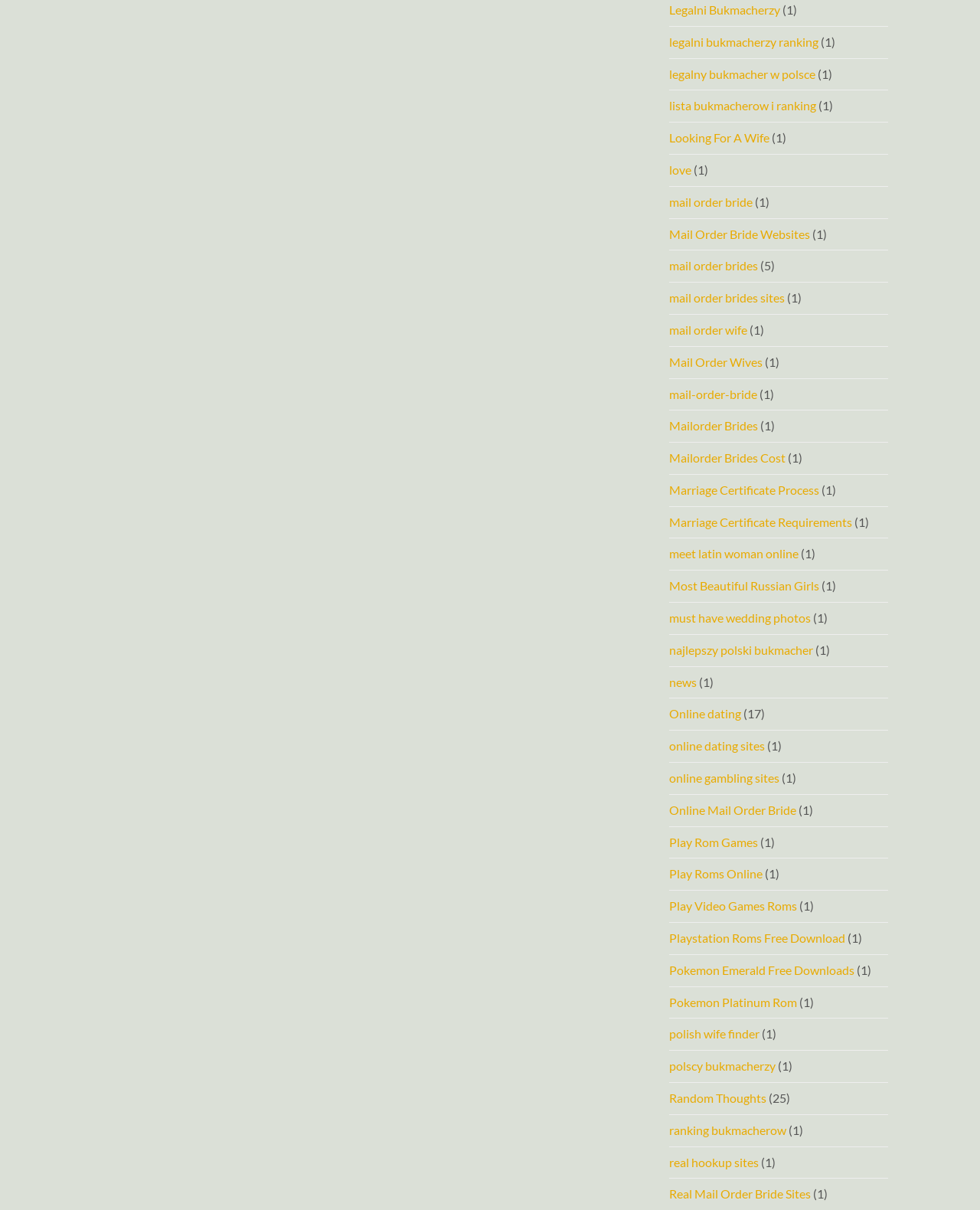Please identify the bounding box coordinates of the clickable area that will fulfill the following instruction: "Explore 'Online dating'". The coordinates should be in the format of four float numbers between 0 and 1, i.e., [left, top, right, bottom].

[0.683, 0.584, 0.756, 0.596]